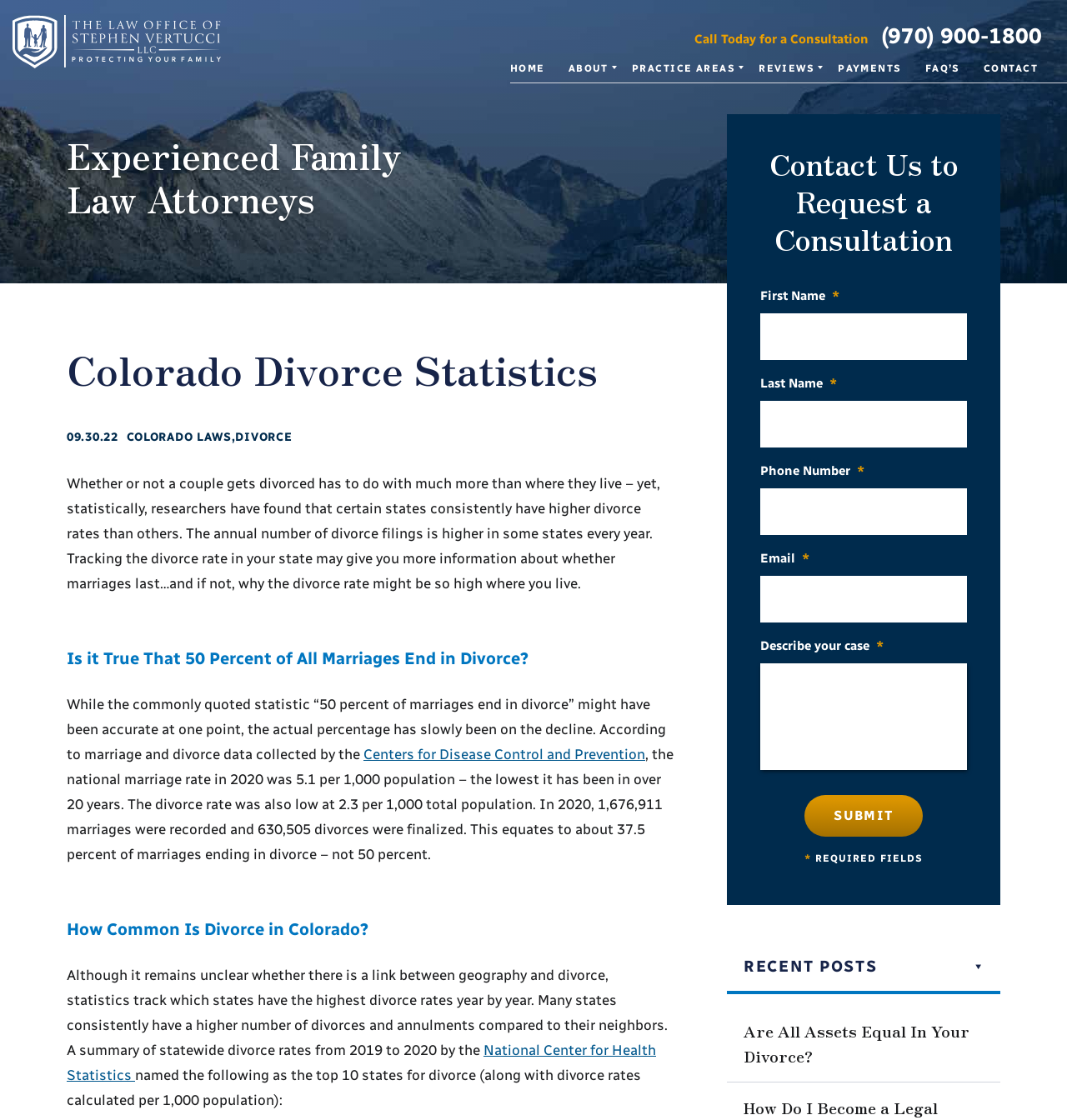Please reply with a single word or brief phrase to the question: 
What is the phone number to call for a consultation?

(970) 900-1800